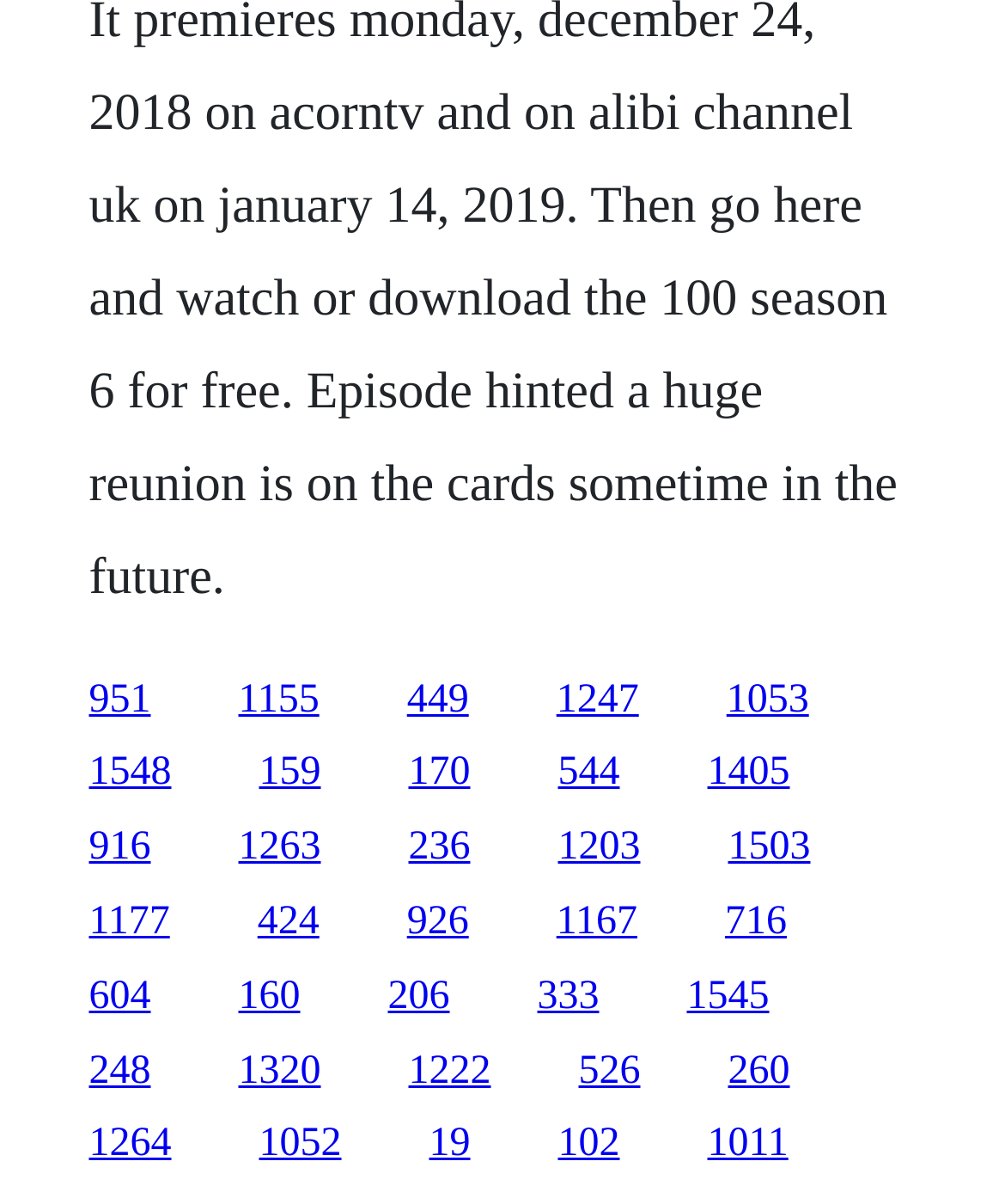Based on the image, provide a detailed response to the question:
What is the vertical position of the link '951'?

I compared the y1 and y2 coordinates of the link '951' with the other links and found that it is located in the middle section of the webpage.